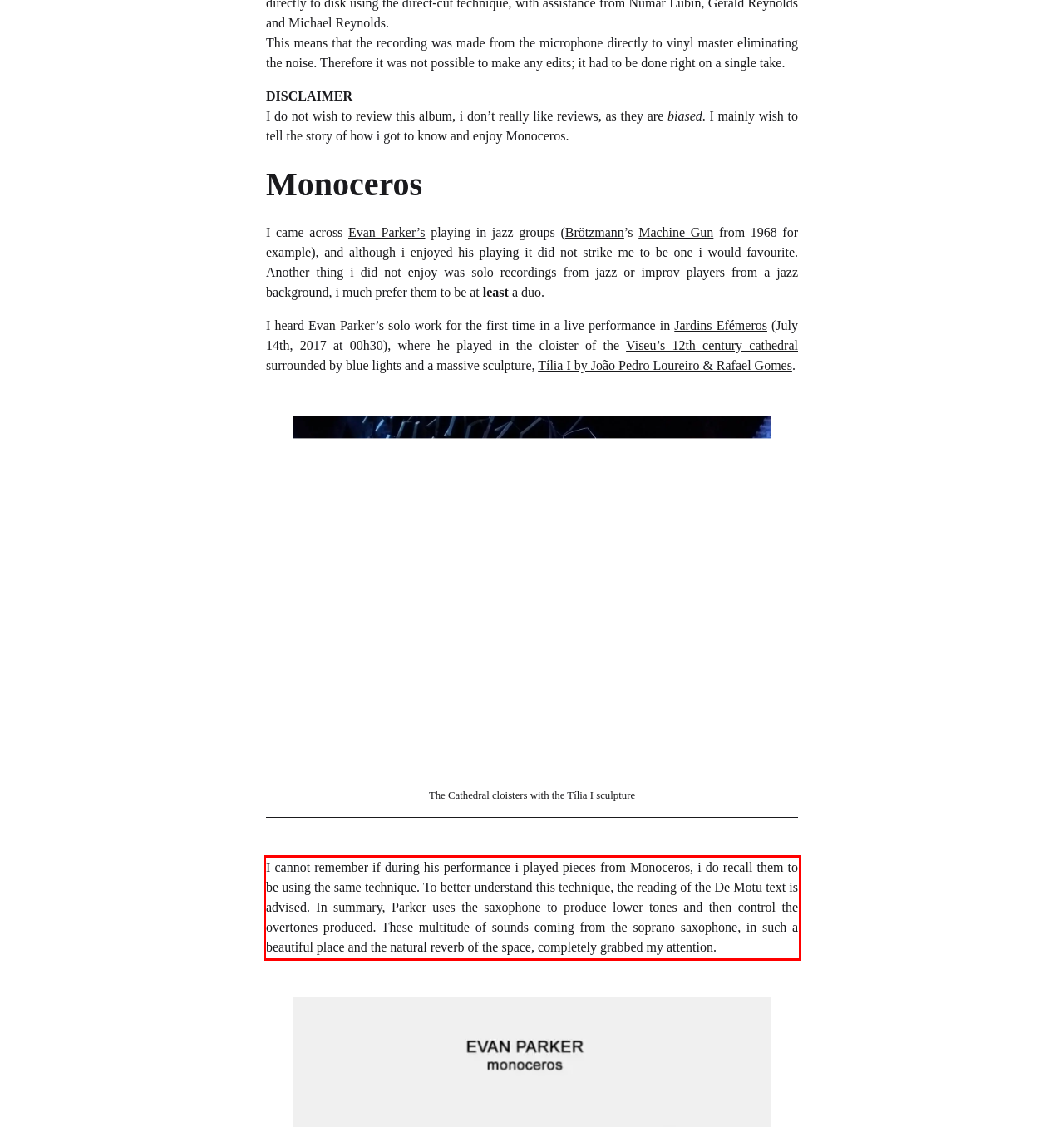Identify the red bounding box in the webpage screenshot and perform OCR to generate the text content enclosed.

I cannot remember if during his performance i played pieces from Monoceros, i do recall them to be using the same technique. To better understand this technique, the reading of the De Motu text is advised. In summary, Parker uses the saxophone to produce lower tones and then control the overtones produced. These multitude of sounds coming from the soprano saxophone, in such a beautiful place and the natural reverb of the space, completely grabbed my attention.